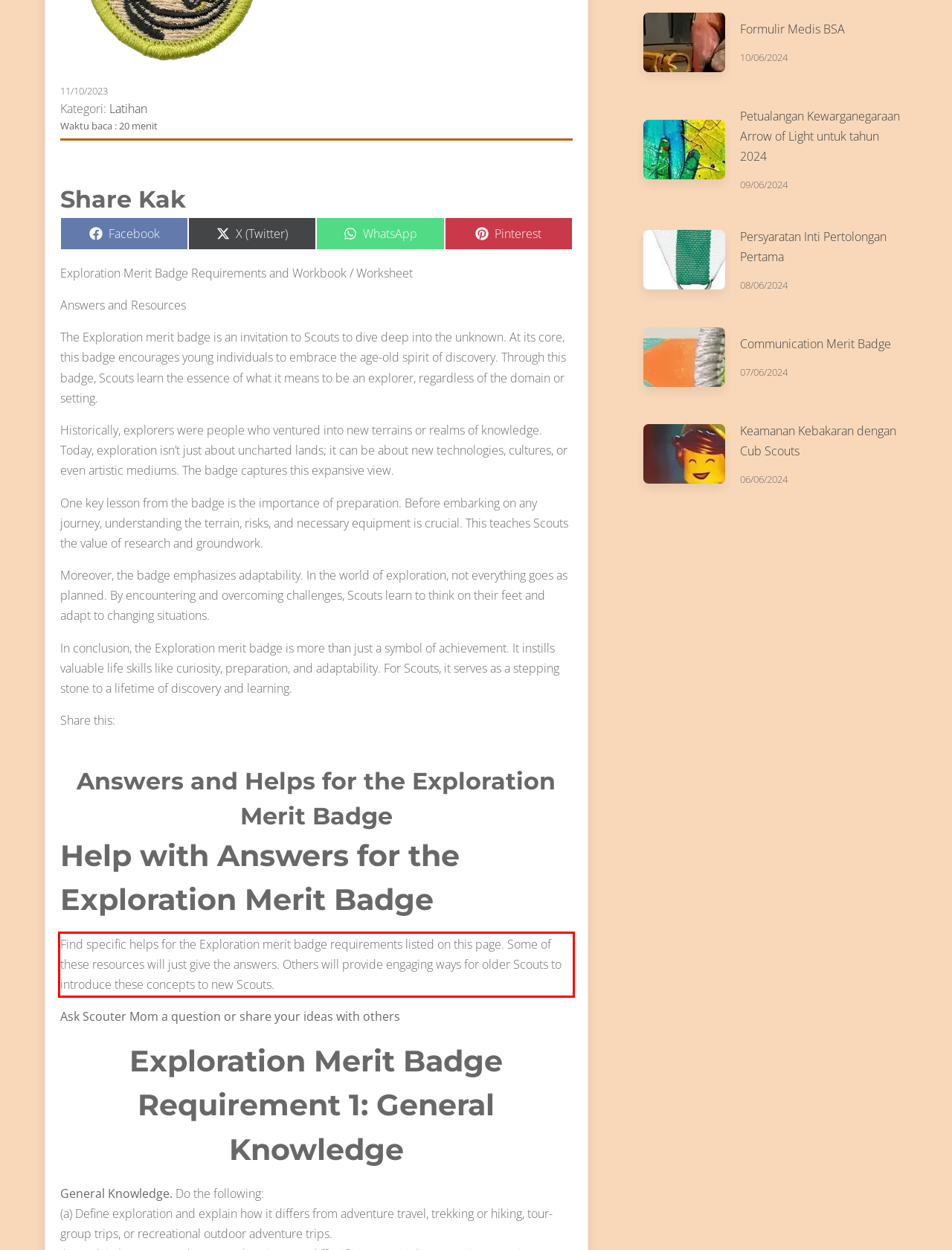Analyze the red bounding box in the provided webpage screenshot and generate the text content contained within.

Find specific helps for the Exploration merit badge requirements listed on this page. Some of these resources will just give the answers. Others will provide engaging ways for older Scouts to introduce these concepts to new Scouts.